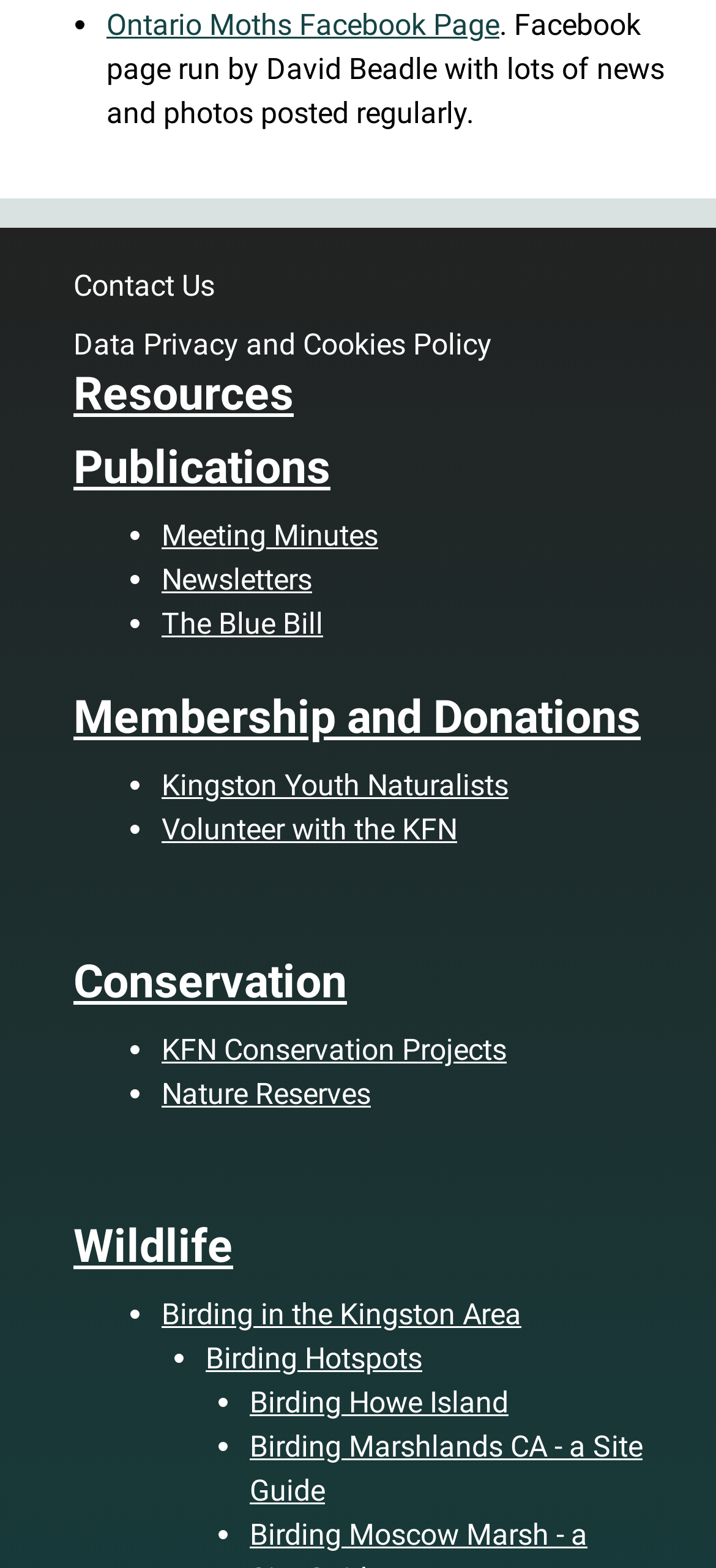Pinpoint the bounding box coordinates of the clickable area needed to execute the instruction: "Read Meeting Minutes". The coordinates should be specified as four float numbers between 0 and 1, i.e., [left, top, right, bottom].

[0.226, 0.331, 0.528, 0.353]